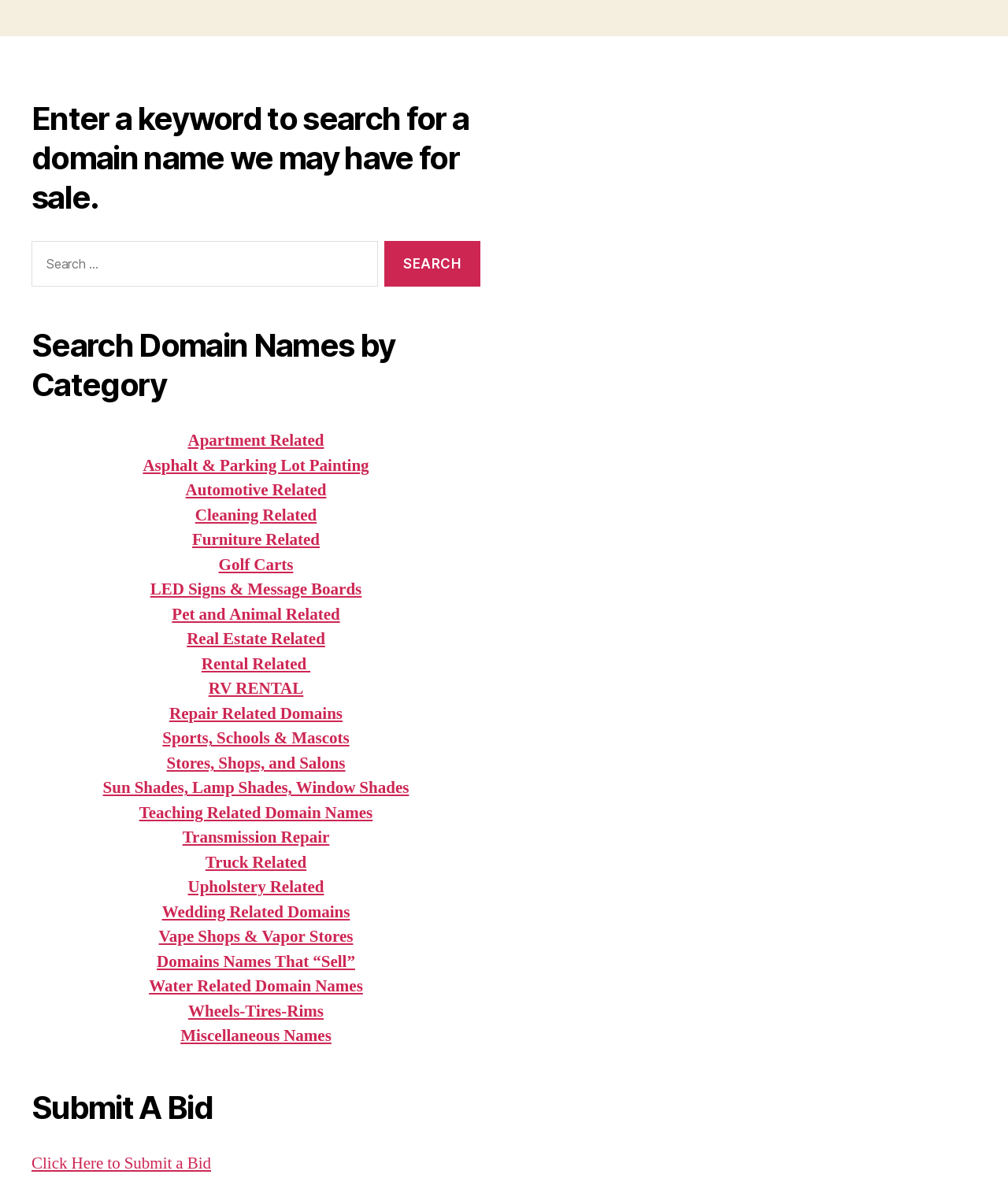Please identify the bounding box coordinates of the element's region that I should click in order to complete the following instruction: "Submit a bid". The bounding box coordinates consist of four float numbers between 0 and 1, i.e., [left, top, right, bottom].

[0.031, 0.979, 0.209, 0.997]